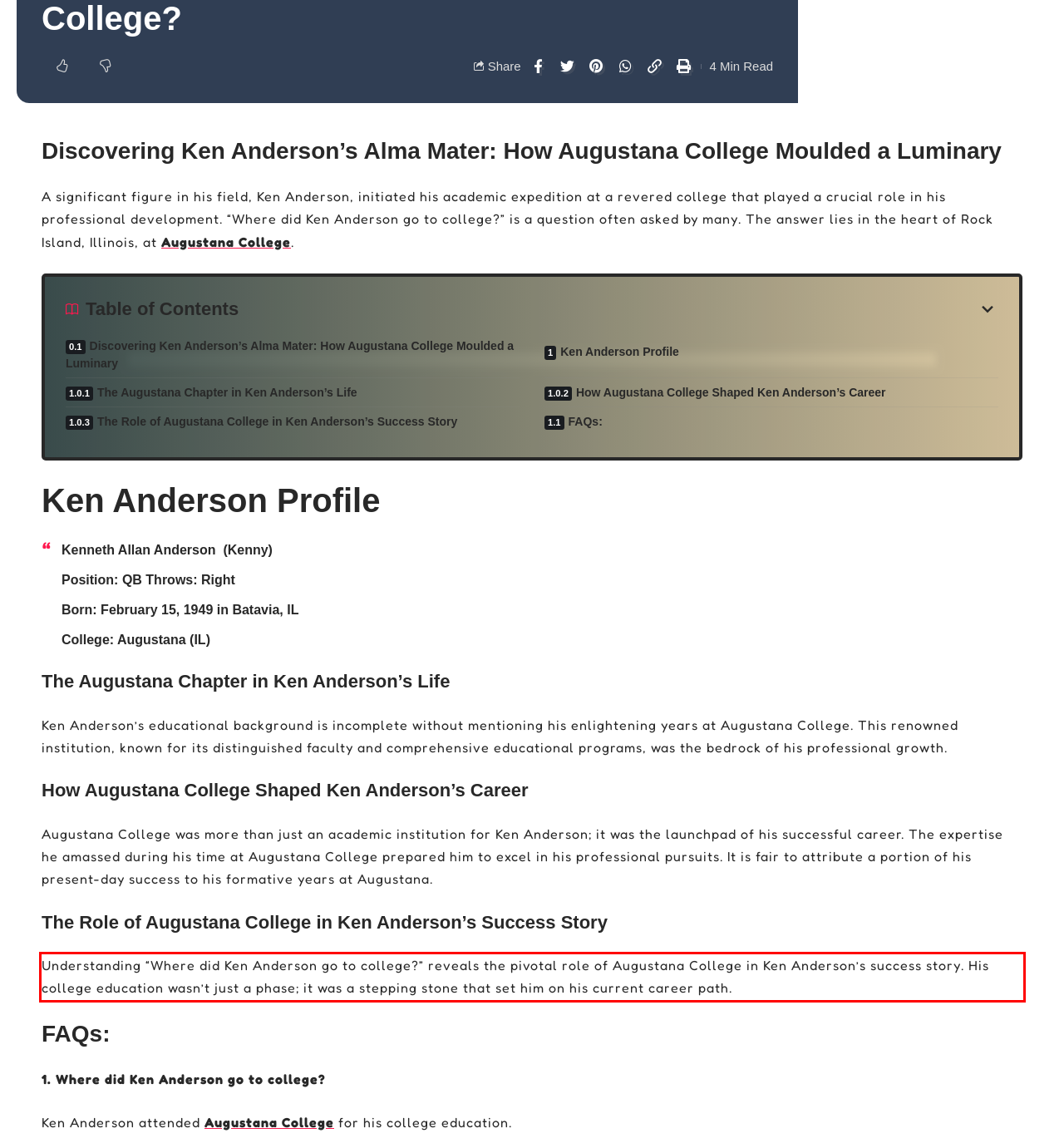Using OCR, extract the text content found within the red bounding box in the given webpage screenshot.

Understanding “Where did Ken Anderson go to college?” reveals the pivotal role of Augustana College in Ken Anderson’s success story. His college education wasn’t just a phase; it was a stepping stone that set him on his current career path.